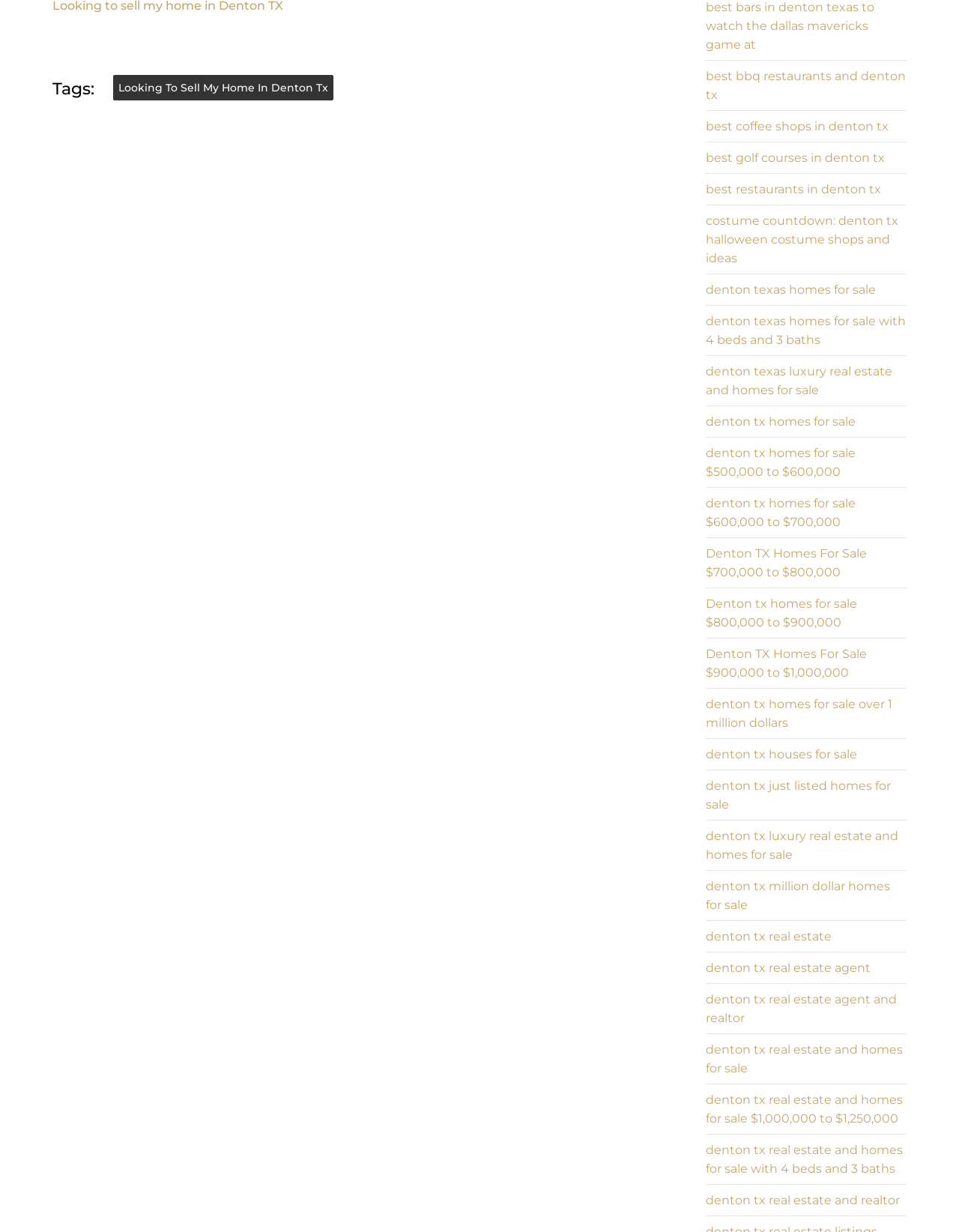Provide the bounding box coordinates of the HTML element described by the text: "denton tx real estate". The coordinates should be in the format [left, top, right, bottom] with values between 0 and 1.

[0.736, 0.748, 0.945, 0.773]